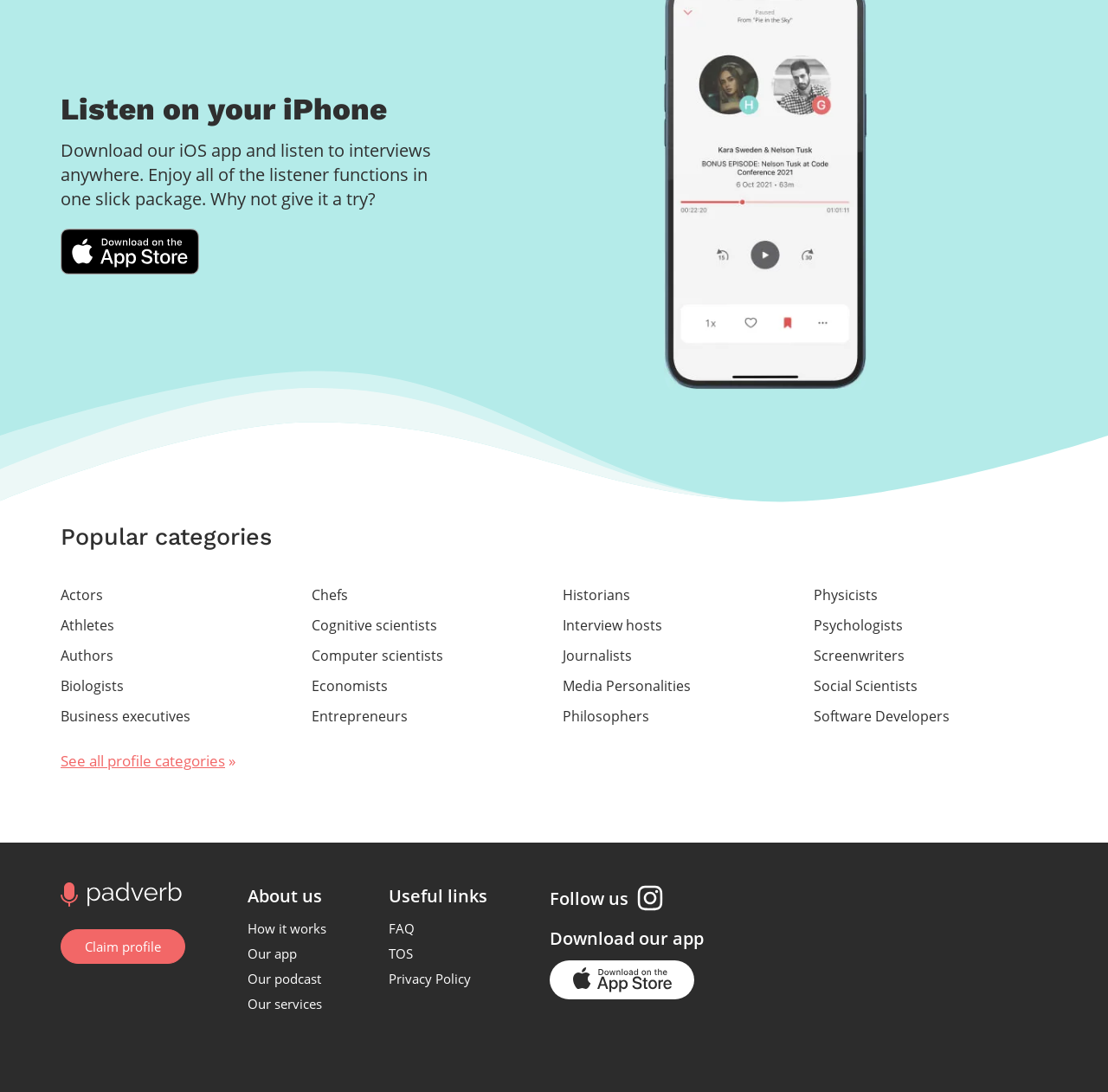Identify the bounding box coordinates of the clickable section necessary to follow the following instruction: "View Actors' profiles". The coordinates should be presented as four float numbers from 0 to 1, i.e., [left, top, right, bottom].

[0.055, 0.533, 0.266, 0.557]